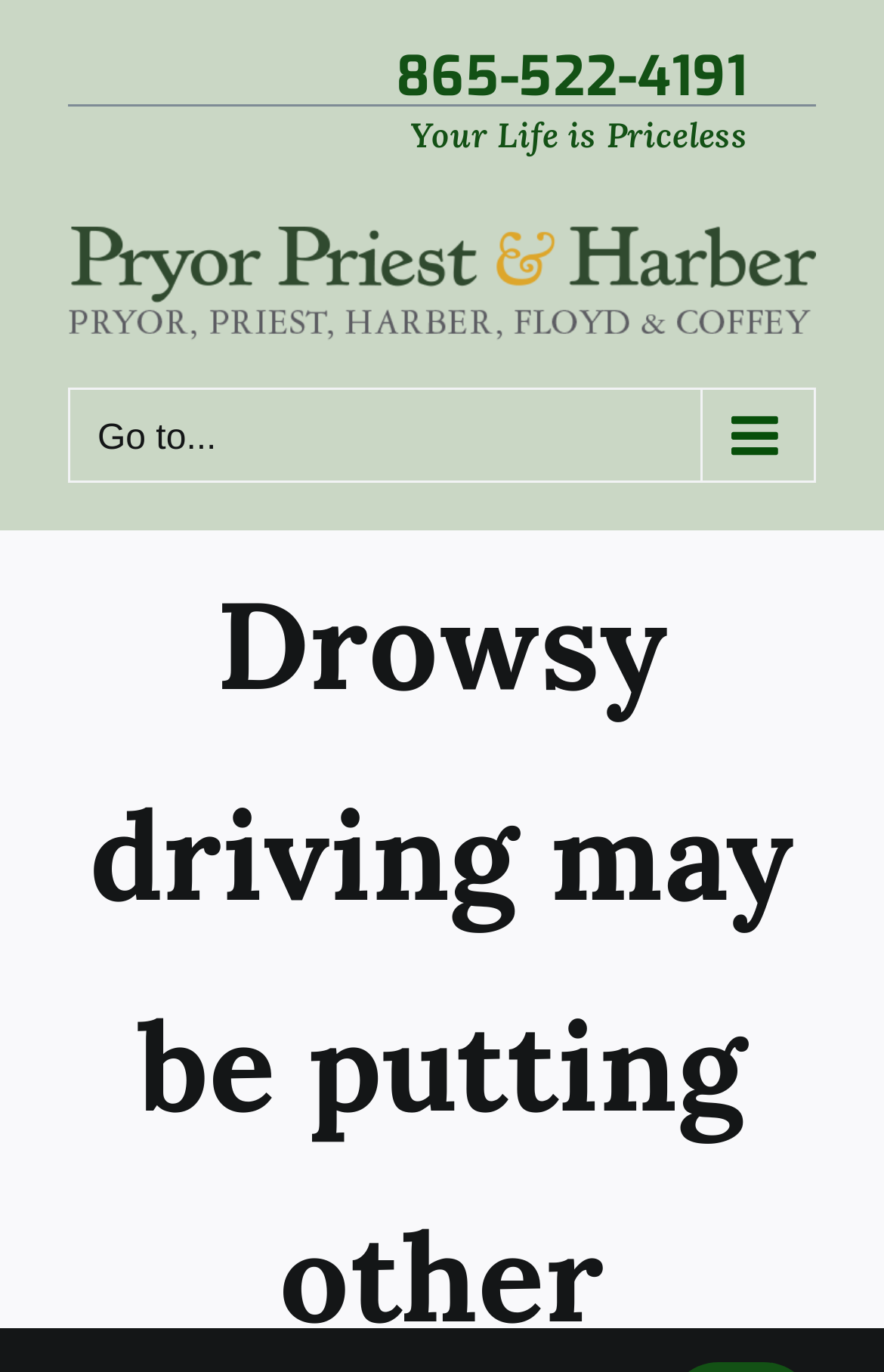Provide a brief response to the question below using a single word or phrase: 
What is the phone number on the top?

865-522-4191